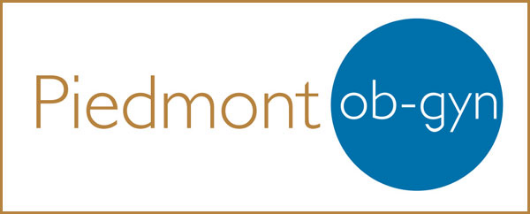Give an in-depth description of the image.

The image features the logo of "Piedmont OB-GYN," which consists of the text "Piedmont" in a sleek, gold font and "ob-gyn" in white, positioned within a vibrant blue circle. The combination of the modern typography and the color contrast highlights the professional and welcoming nature of the women's healthcare practice. This logo represents the commitment to providing quality obstetric and gynecological services in a friendly environment.